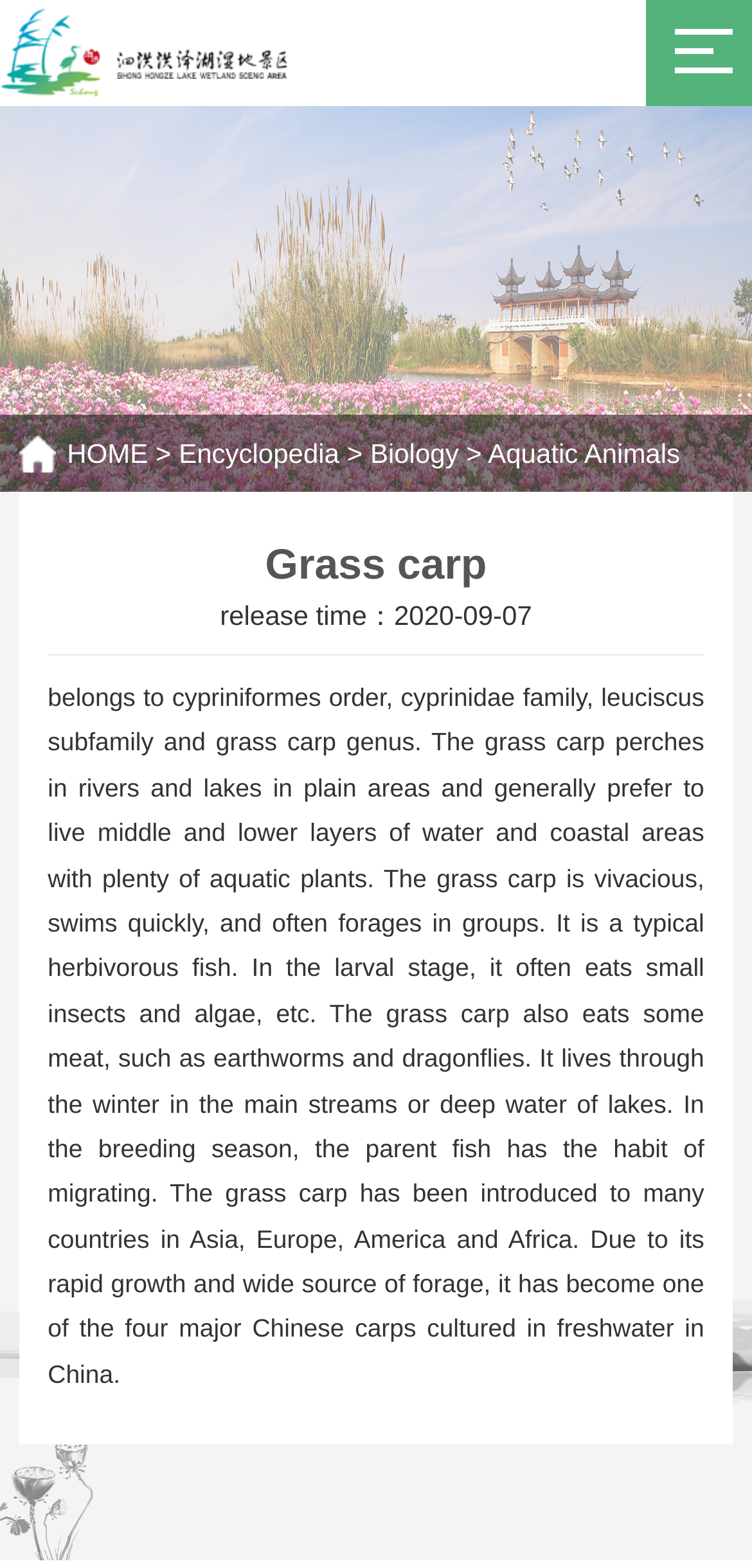Respond with a single word or phrase to the following question:
What is the navigation menu item after 'HOME'?

Encyclopedia